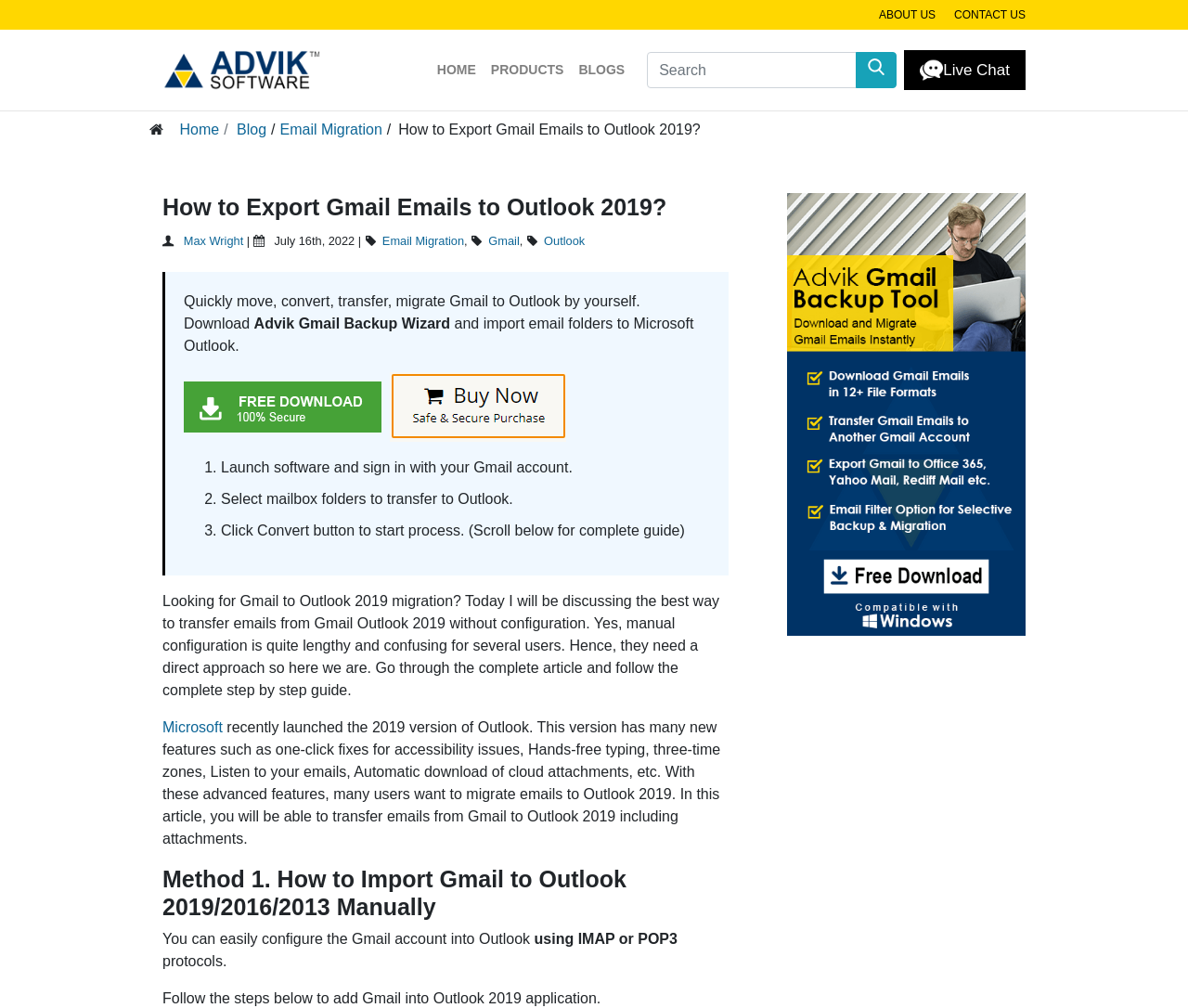Please identify the bounding box coordinates of the element I should click to complete this instruction: 'Read the blog post'. The coordinates should be given as four float numbers between 0 and 1, like this: [left, top, right, bottom].

[0.335, 0.121, 0.59, 0.136]